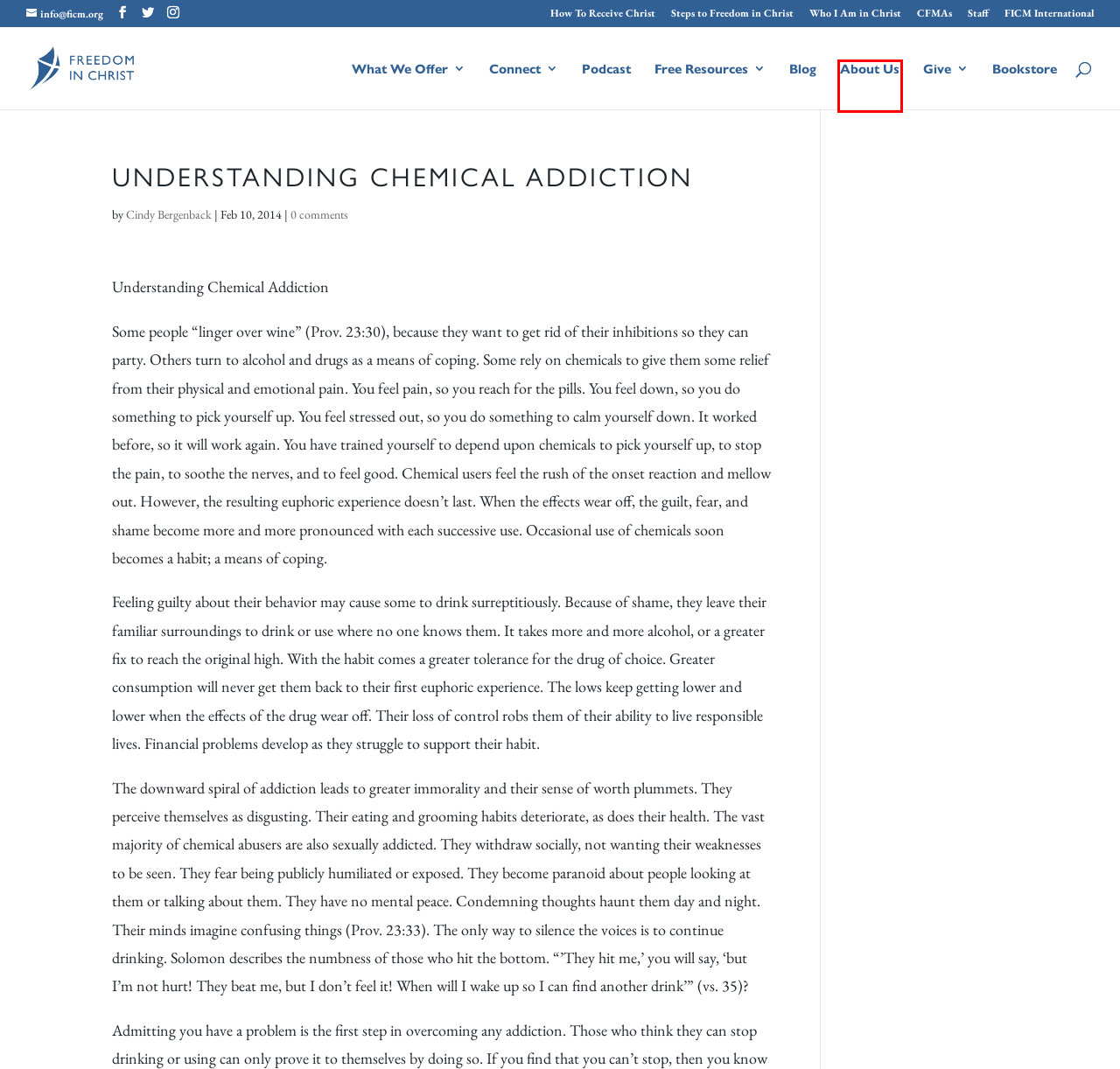You’re provided with a screenshot of a webpage that has a red bounding box around an element. Choose the best matching webpage description for the new page after clicking the element in the red box. The options are:
A. Podcast | Freedom in Christ Ministries
B. Freedom in Christ
C. About Us | Freedom in Christ Ministries
D. Freedom in Christ Ministries, USA
E. Who I Am in Christ | Freedom in Christ Ministries
F. freedominchrist.org
G. Freedom in Christ Ministries Blog
H. How To Receive Christ | Freedom in Christ Ministries

C